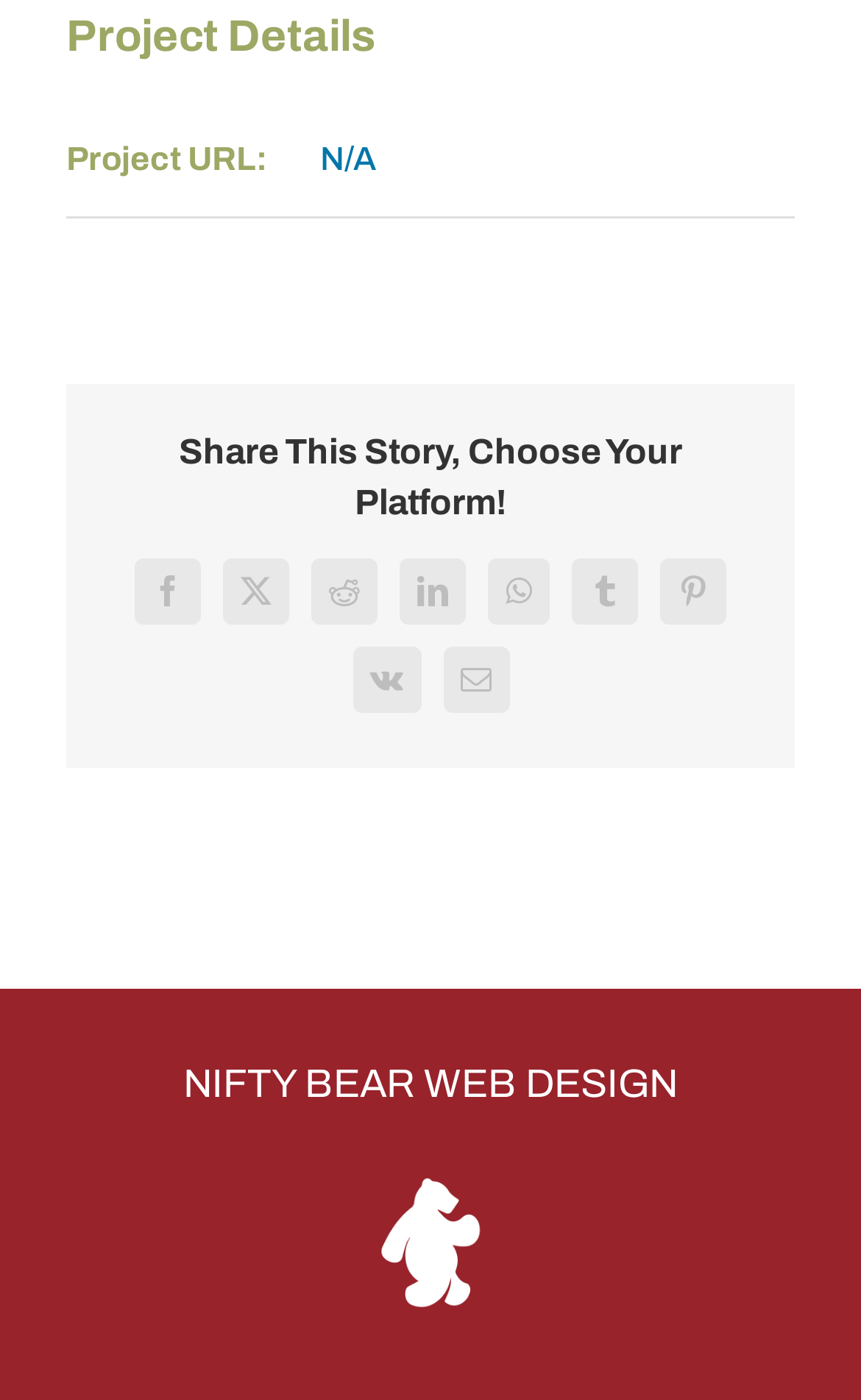Please answer the following question using a single word or phrase: 
How many headings are on the webpage?

3